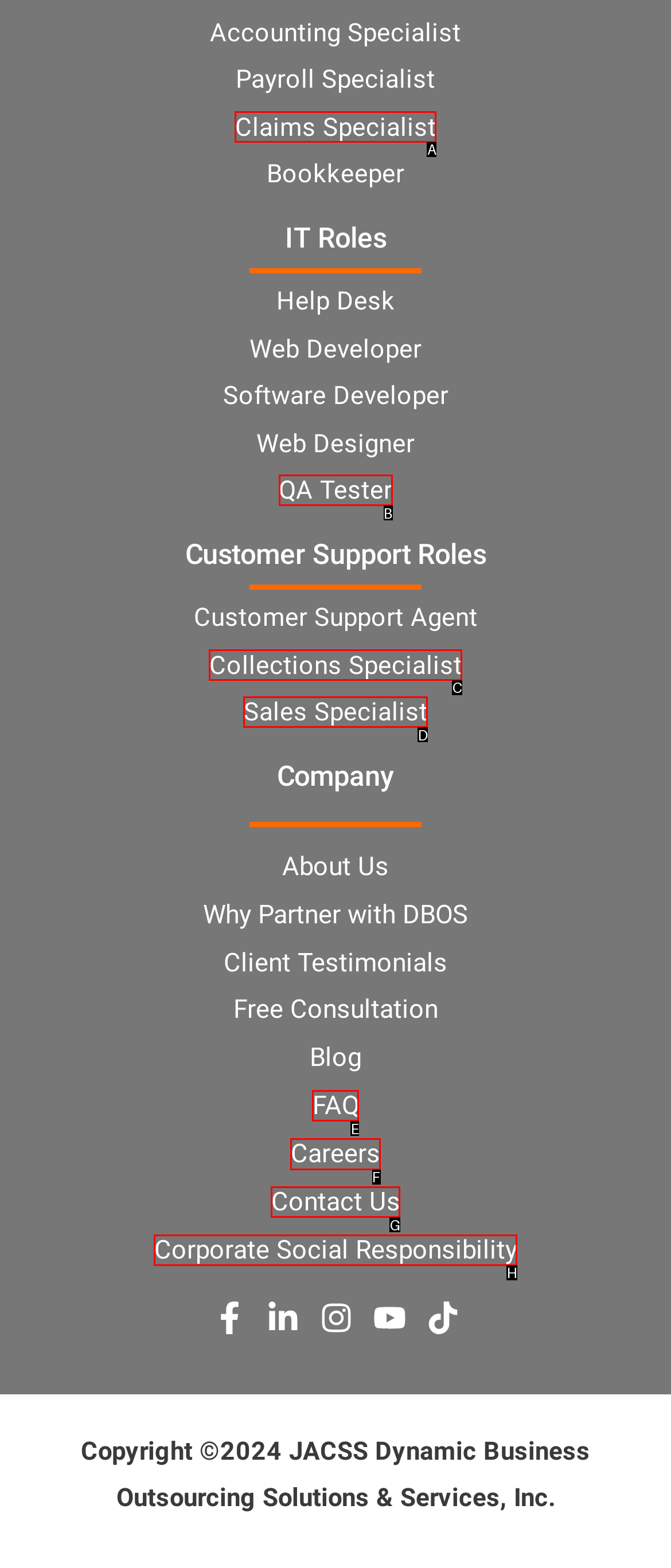Tell me the correct option to click for this task: Check Careers
Write down the option's letter from the given choices.

F